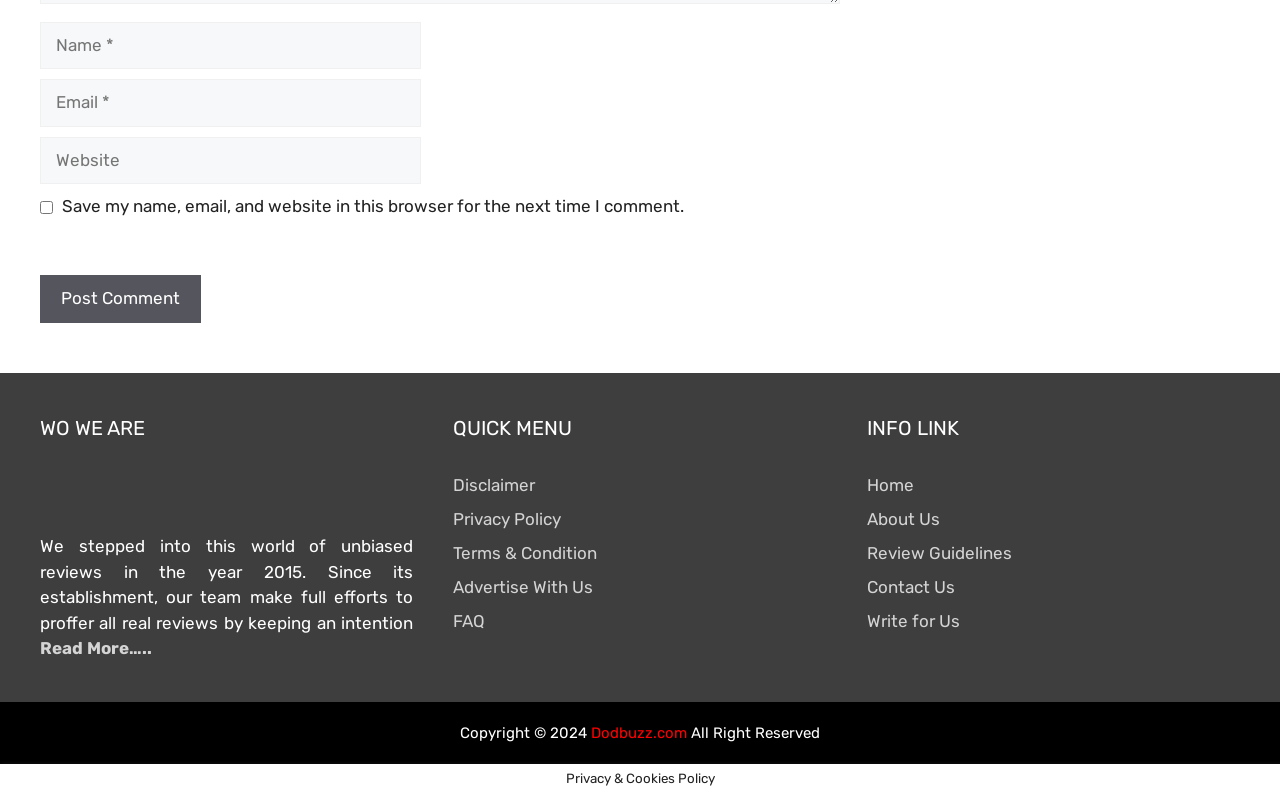What is the purpose of the checkbox?
Please elaborate on the answer to the question with detailed information.

The checkbox is located below the 'Website' textbox and is labeled 'Save my name, email, and website in this browser for the next time I comment.' This suggests that its purpose is to save the user's comment information for future use.